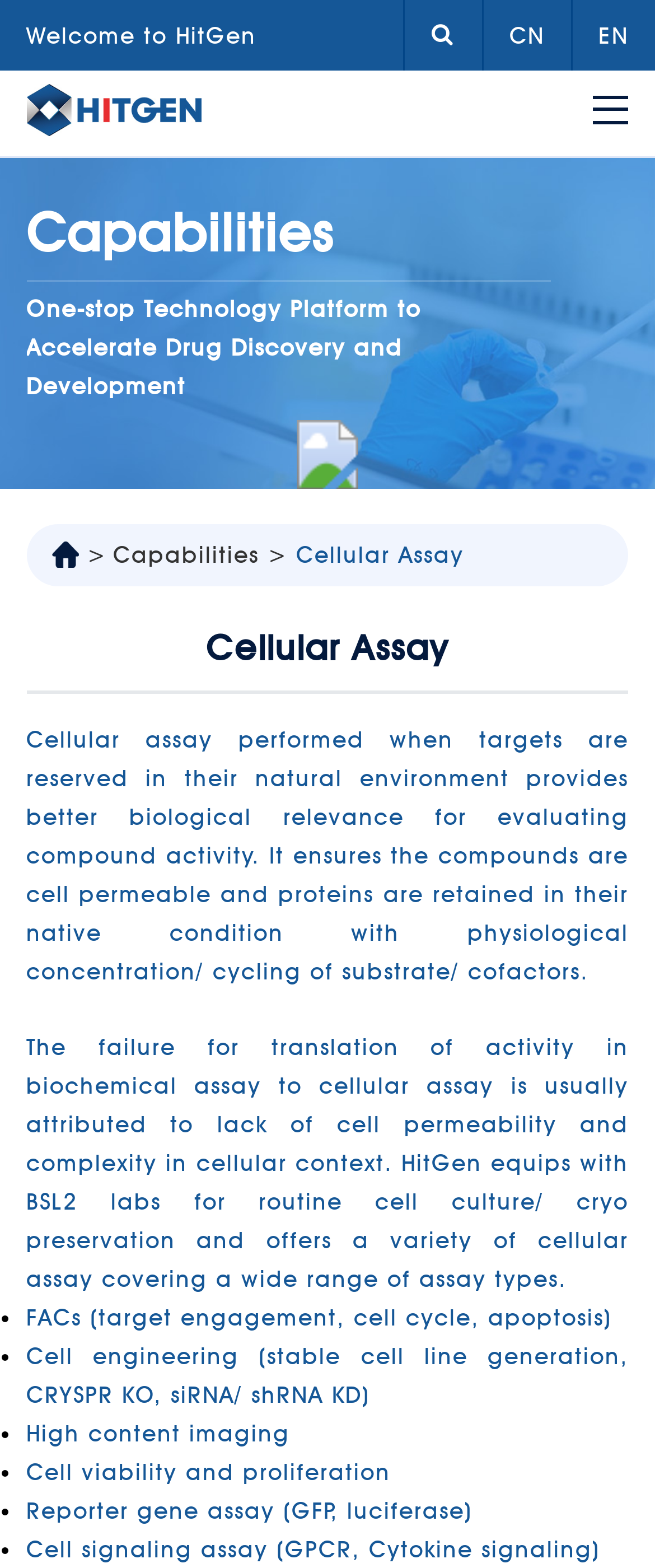Please provide a detailed answer to the question below based on the screenshot: 
What is the purpose of cellular assay?

The purpose of cellular assay is to evaluate compound activity, as mentioned in the StaticText element 'Cellular assay performed when targets are reserved in their natural environment provides better biological relevance for evaluating compound activity.'